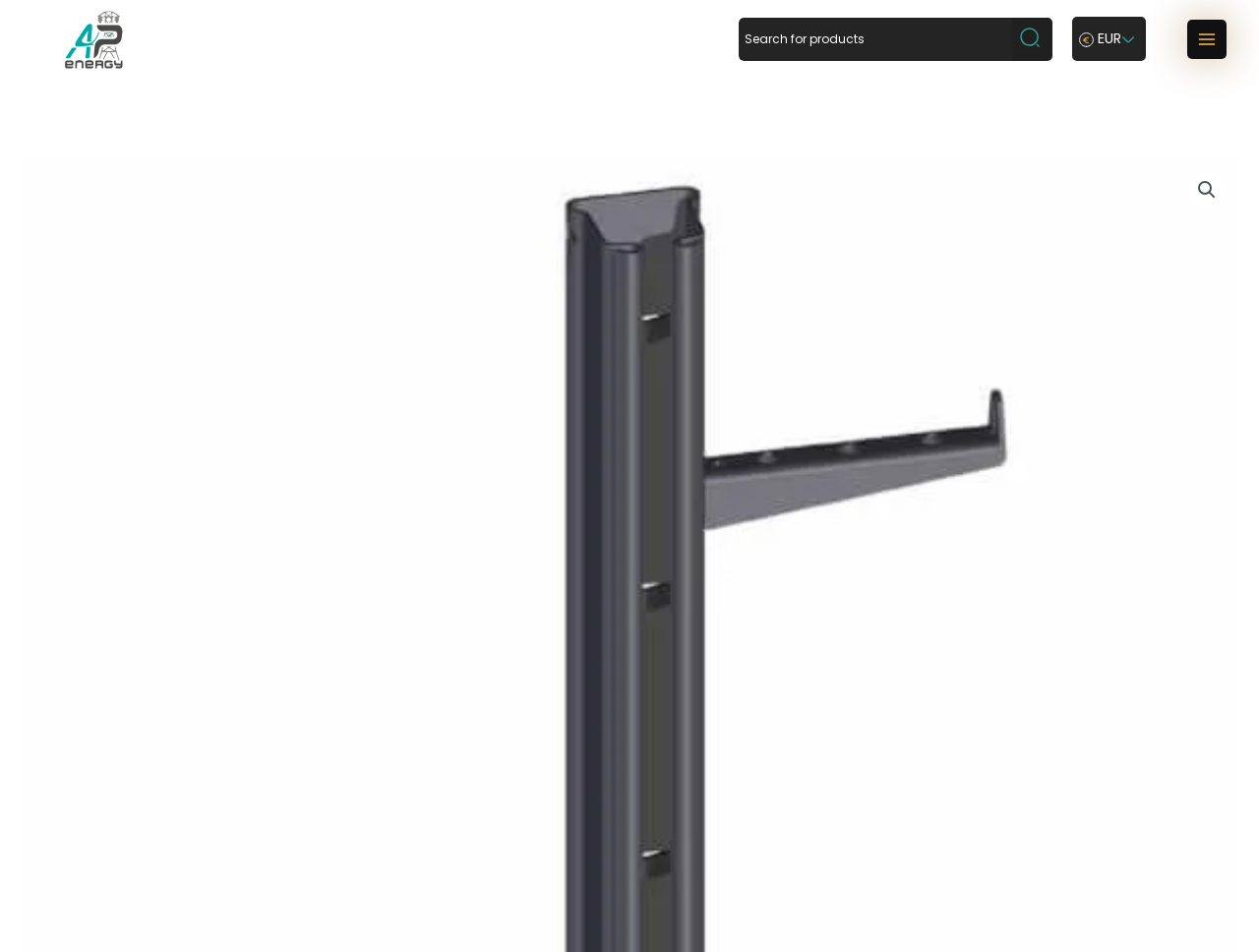What is the purpose of the link with a magnifying glass icon?
Can you offer a detailed and complete answer to this question?

I found a link element with a magnifying glass icon ('🔍') and a searchbox element with a placeholder text 'Search for products' nearby, which suggests that the link is used for searching products on the website.